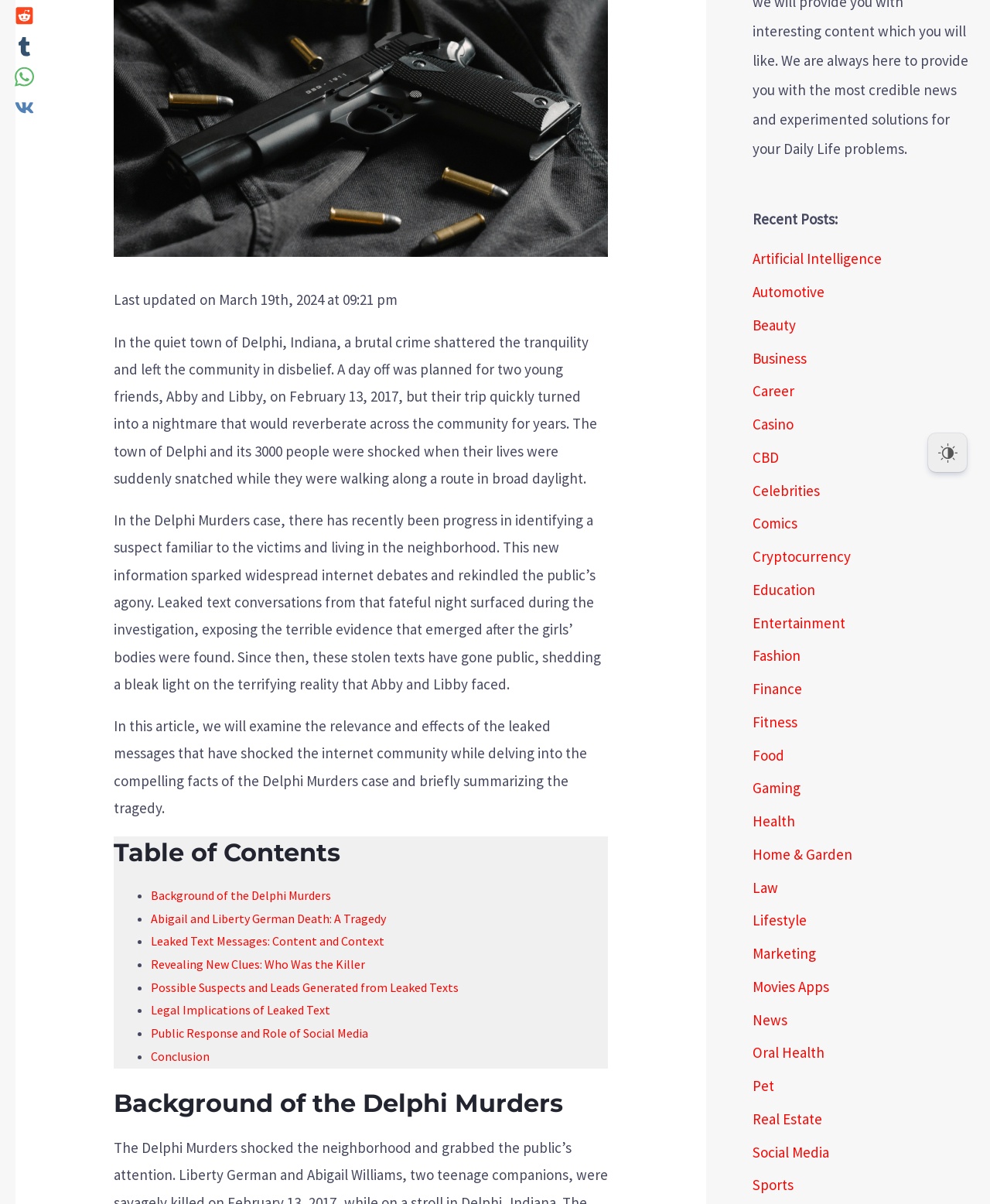From the webpage screenshot, predict the bounding box of the UI element that matches this description: "Social Media".

[0.76, 0.949, 0.837, 0.964]